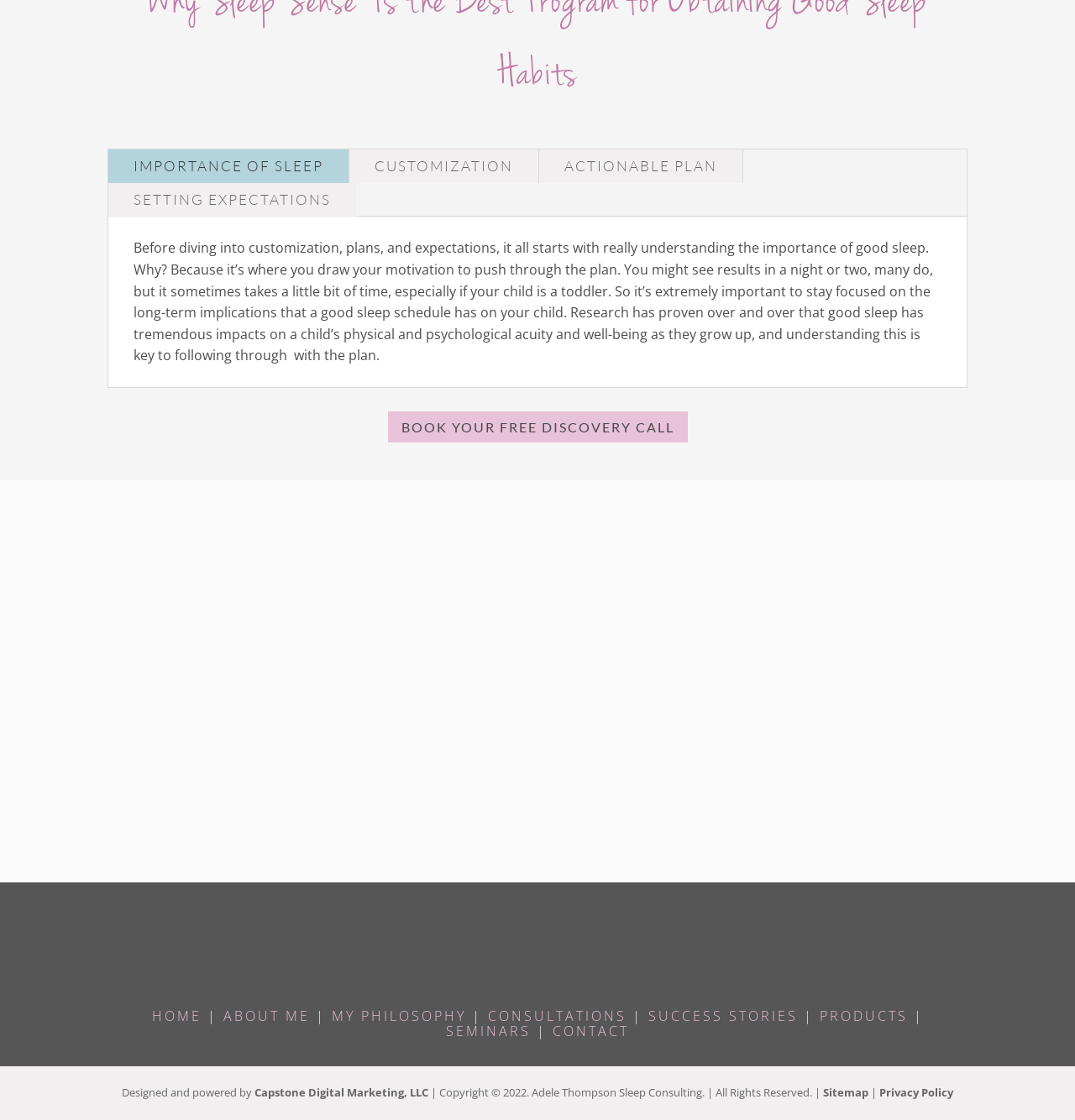Please determine the bounding box coordinates of the area that needs to be clicked to complete this task: 'Click on Sitemap'. The coordinates must be four float numbers between 0 and 1, formatted as [left, top, right, bottom].

[0.766, 0.969, 0.808, 0.982]